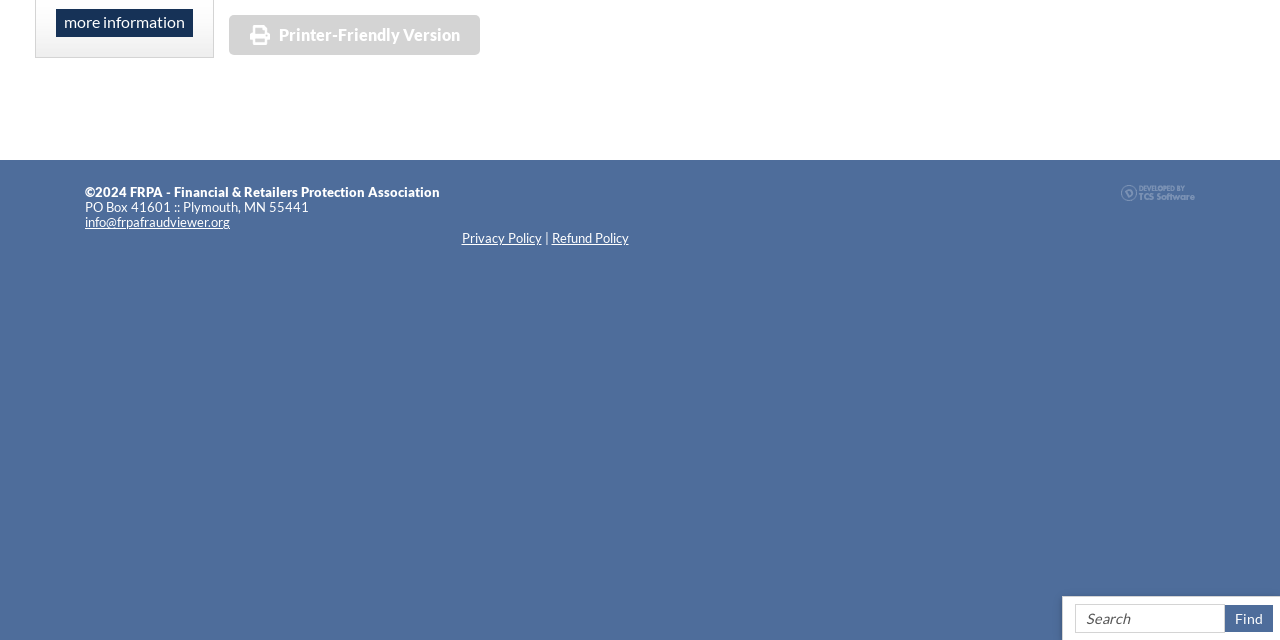Please provide the bounding box coordinates in the format (top-left x, top-left y, bottom-right x, bottom-right y). Remember, all values are floating point numbers between 0 and 1. What is the bounding box coordinate of the region described as: Privacy Policy

[0.361, 0.359, 0.423, 0.384]